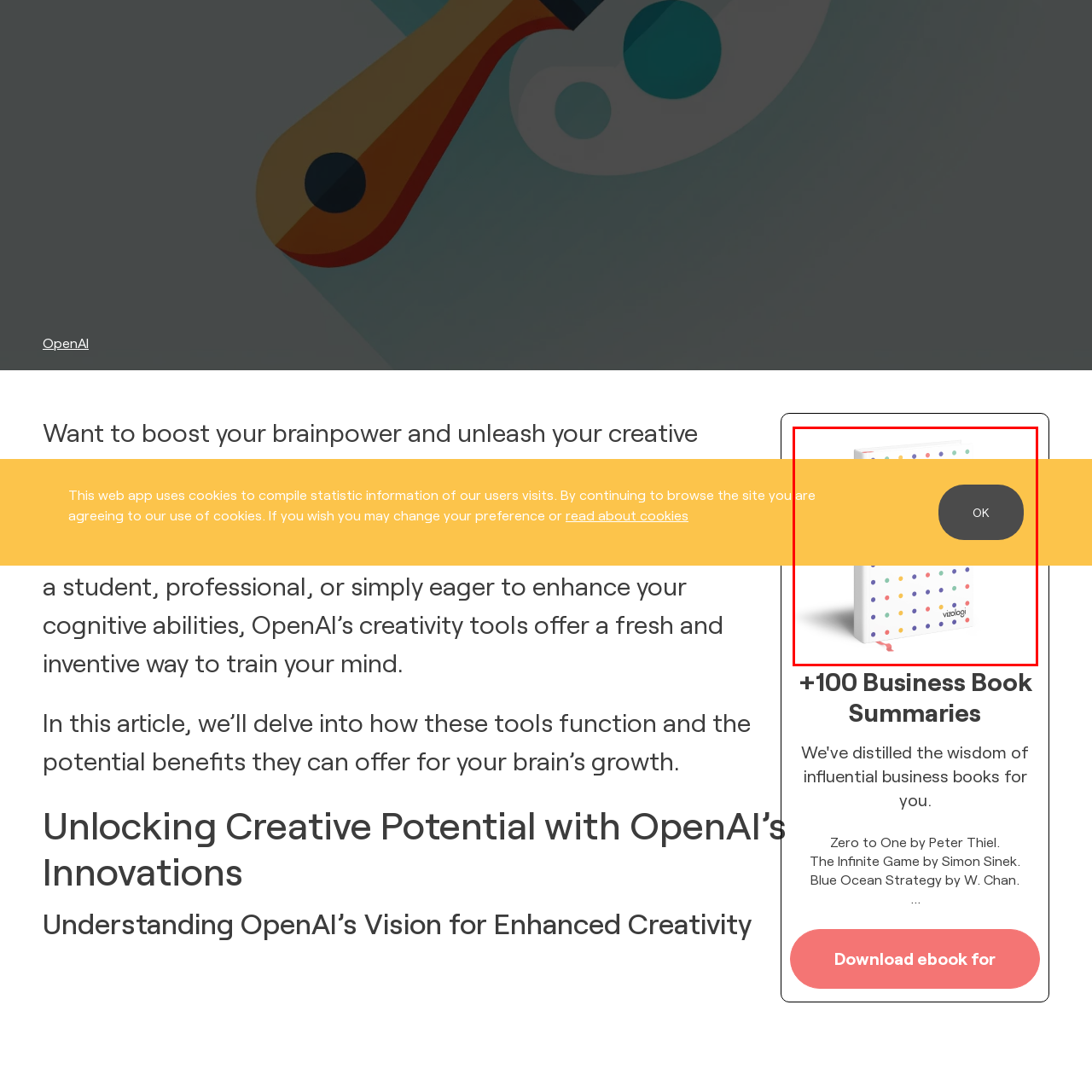What is the purpose of the yellow notification banner?
Look closely at the image contained within the red bounding box and answer the question in detail, using the visual information present.

The presence of the 'OK' button on the banner suggests that it is related to obtaining user consent, likely for the site's use of cookies, as mentioned in the caption.